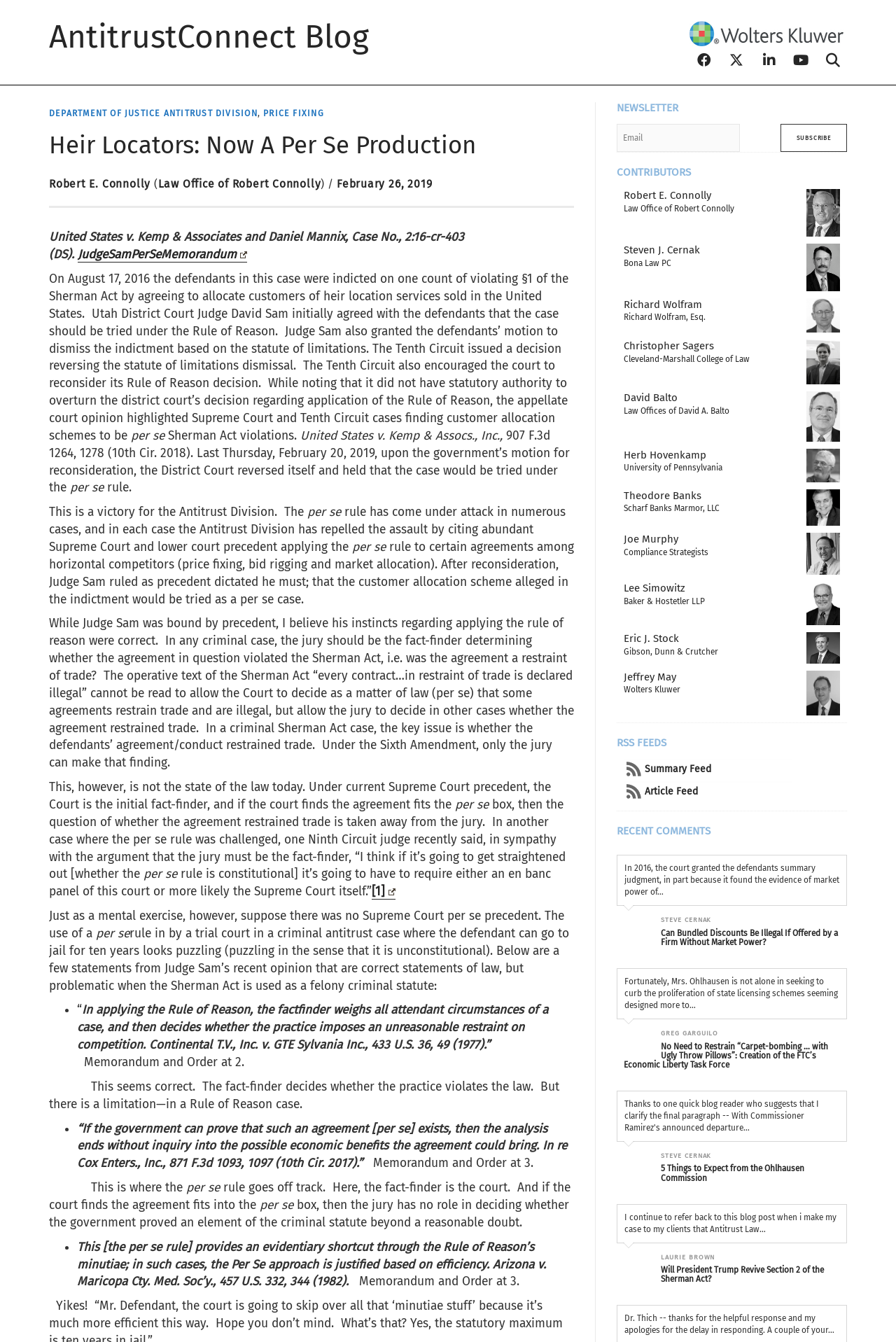What is the case number mentioned in the blog post?
Give a one-word or short-phrase answer derived from the screenshot.

2:16-cr-403 (DS)